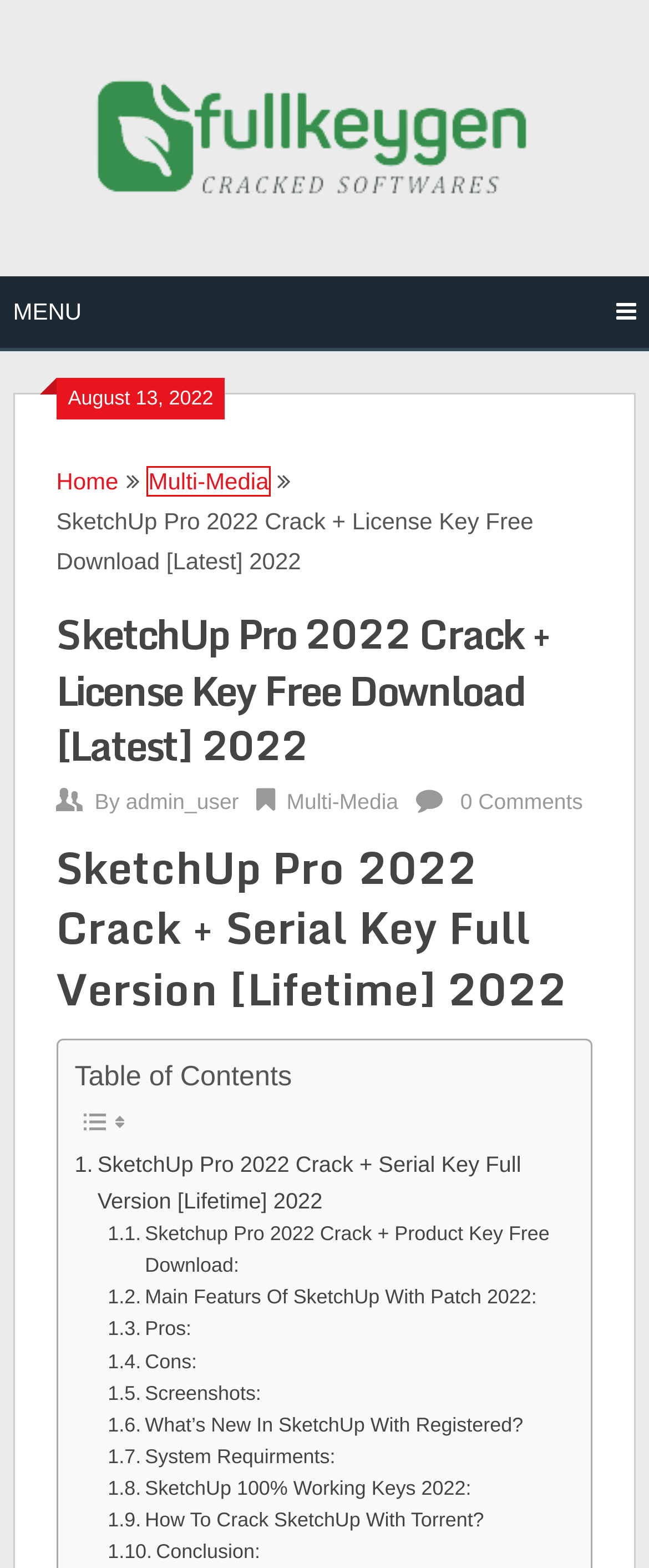Examine the screenshot of a webpage with a red bounding box around a UI element. Select the most accurate webpage description that corresponds to the new page after clicking the highlighted element. Here are the choices:
A. Remove Logo Now 8.2 Crack + Serial Key Free Download [2022]
B. Fullkeygens.com
C. Windows Archives - Fullkeygens.com
D. - Fullkeygens.com
E. 3D LUT Creator V 2.0 Crack + Serial Key Full Free Download
F. admin_user, Author at Fullkeygens.com
G. VSO ConvertXtoVideo Ultimate 7.0.0.75 Crack With Patch Free
H. Multi-Media Archives - Fullkeygens.com

H